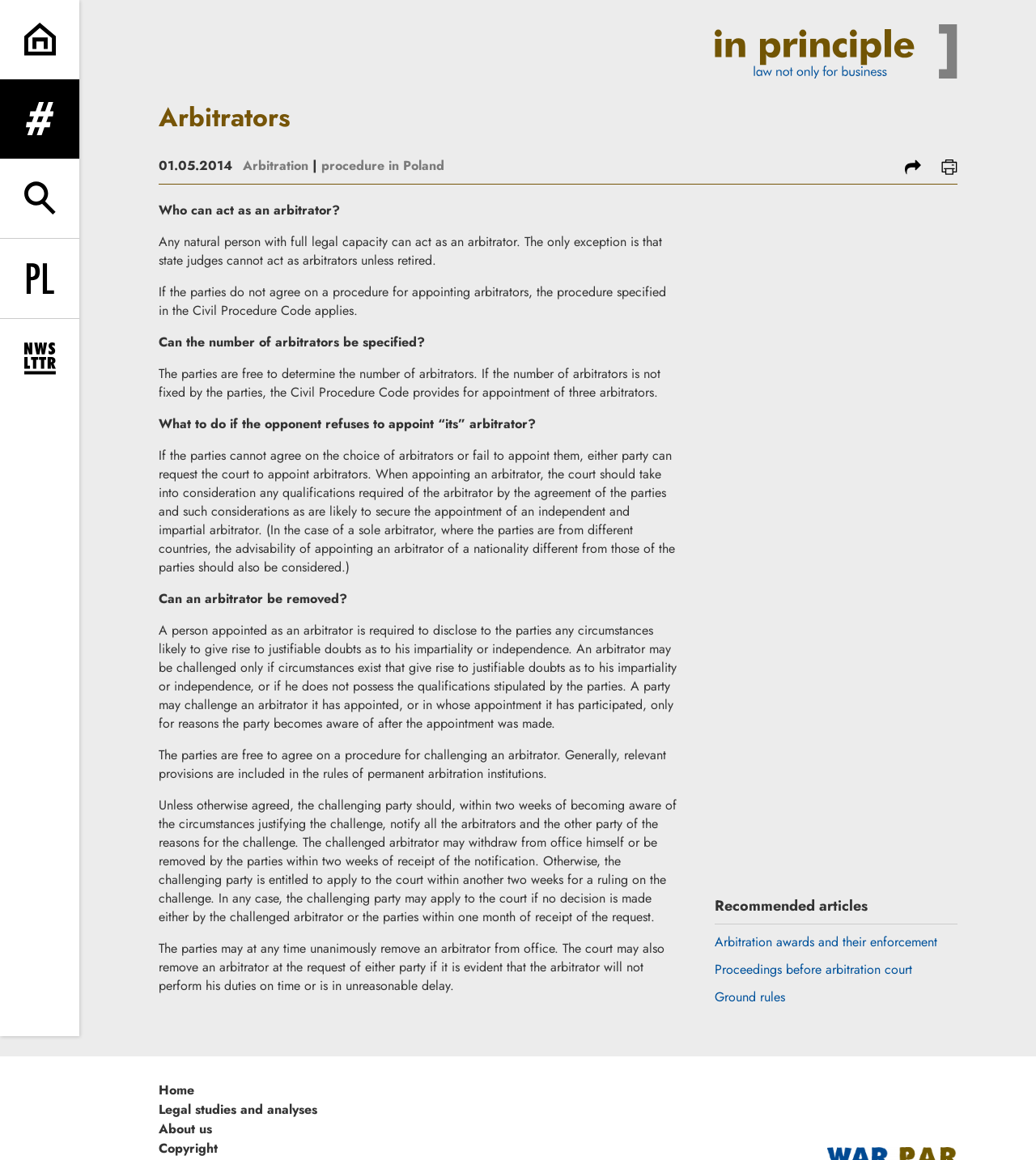Pinpoint the bounding box coordinates of the clickable area needed to execute the instruction: "Change language to PL". The coordinates should be specified as four float numbers between 0 and 1, i.e., [left, top, right, bottom].

[0.0, 0.206, 0.077, 0.274]